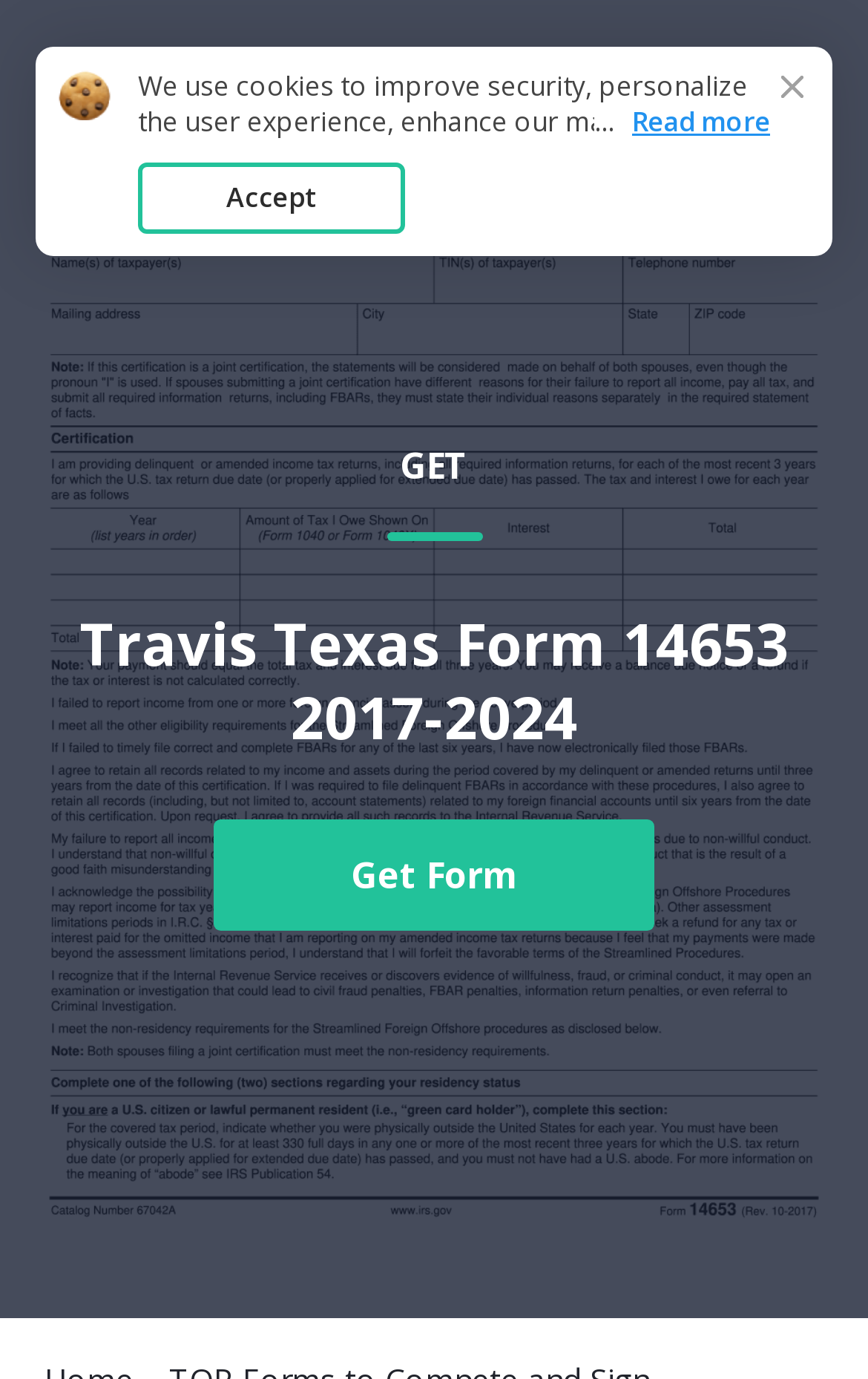Given the element description “here“, identify the bounding box coordinates for the UI element on the webpage screenshot. The format should be (top-left x, top-left y, bottom-right x, bottom-right y), with values between 0 and 1.

[0.233, 0.152, 0.326, 0.179]